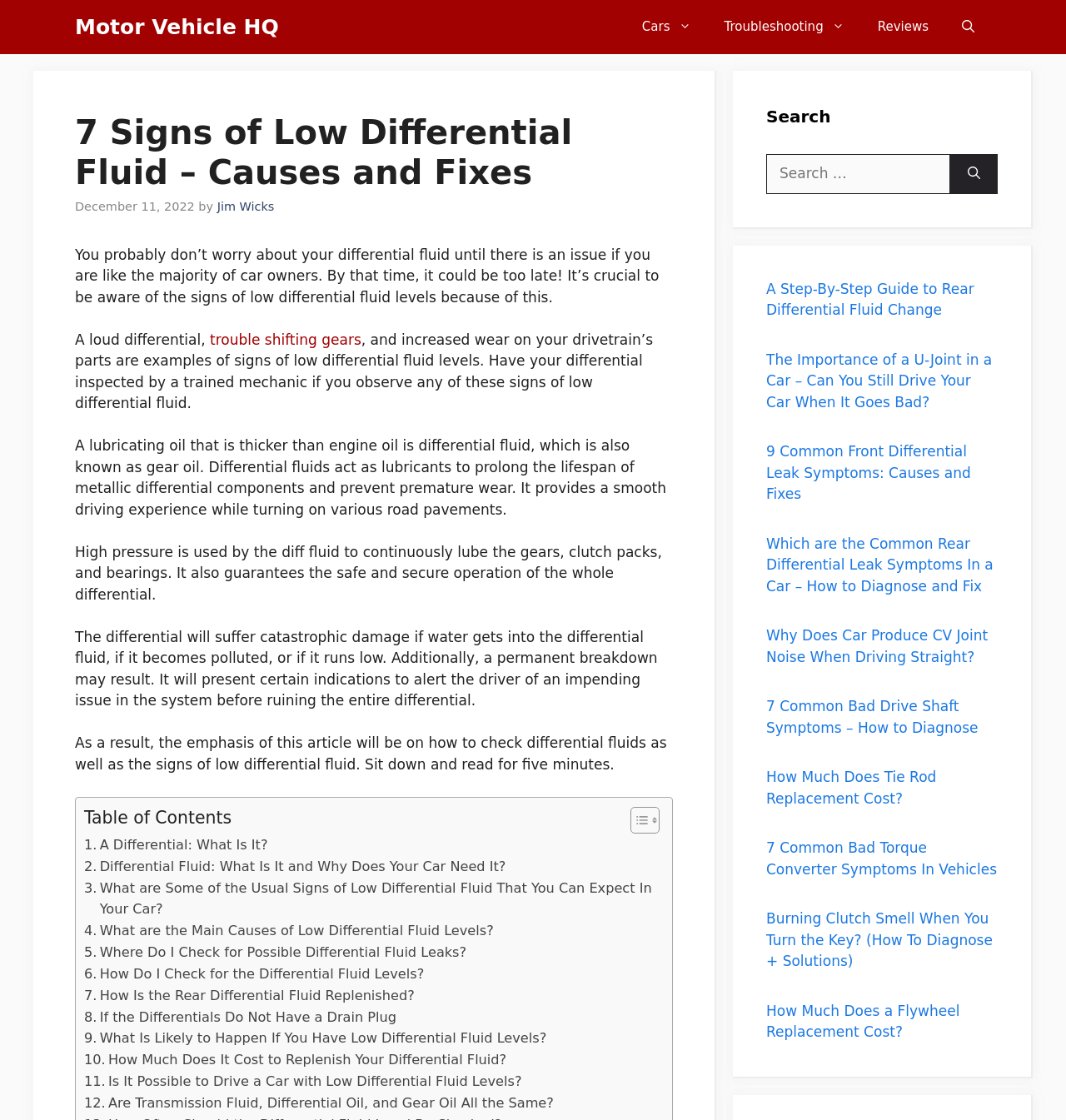Provide a short answer to the following question with just one word or phrase: How many links are there in the table of contents?

9